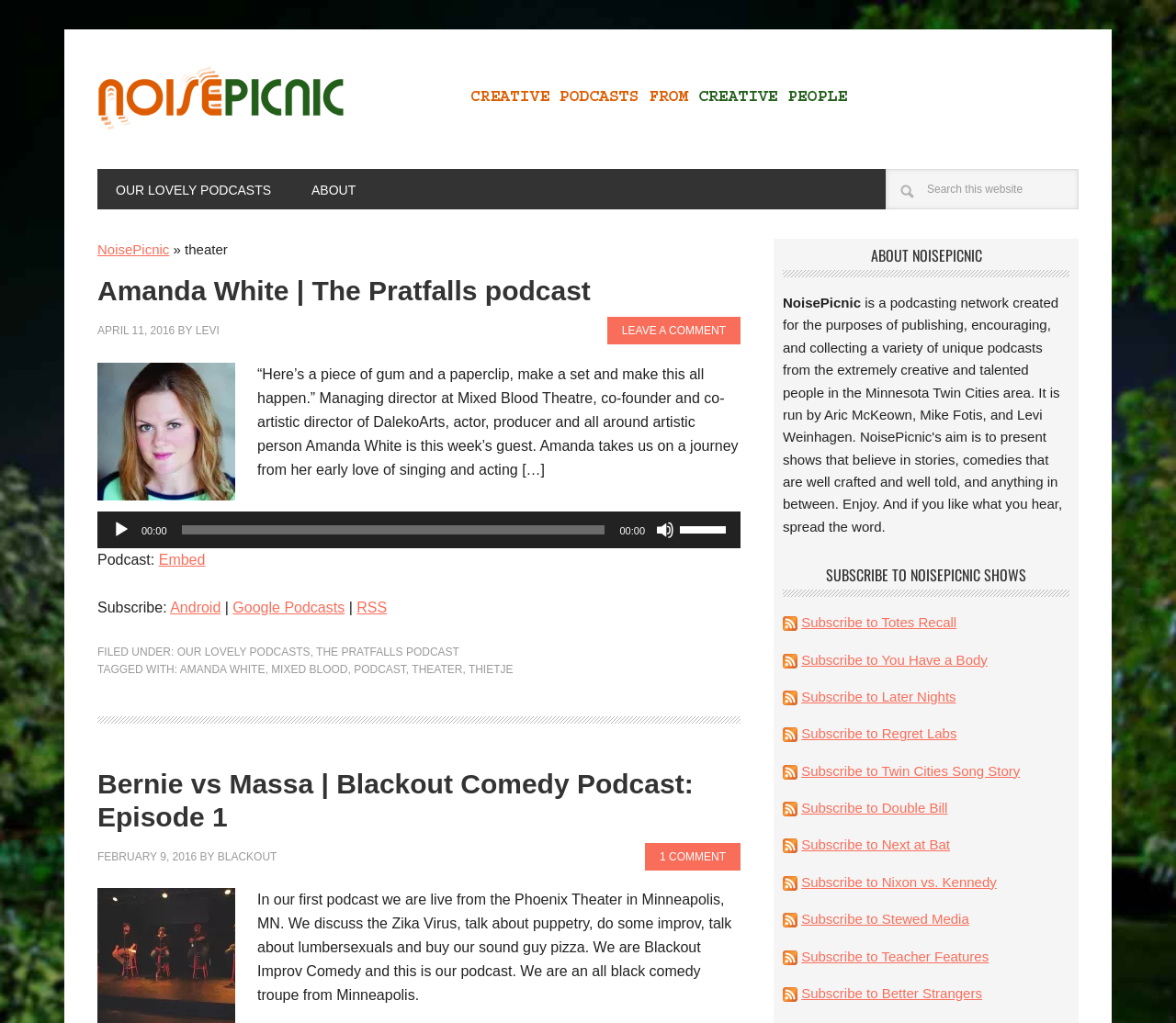Locate the bounding box coordinates of the clickable part needed for the task: "Subscribe to Totes Recall".

[0.681, 0.601, 0.813, 0.616]